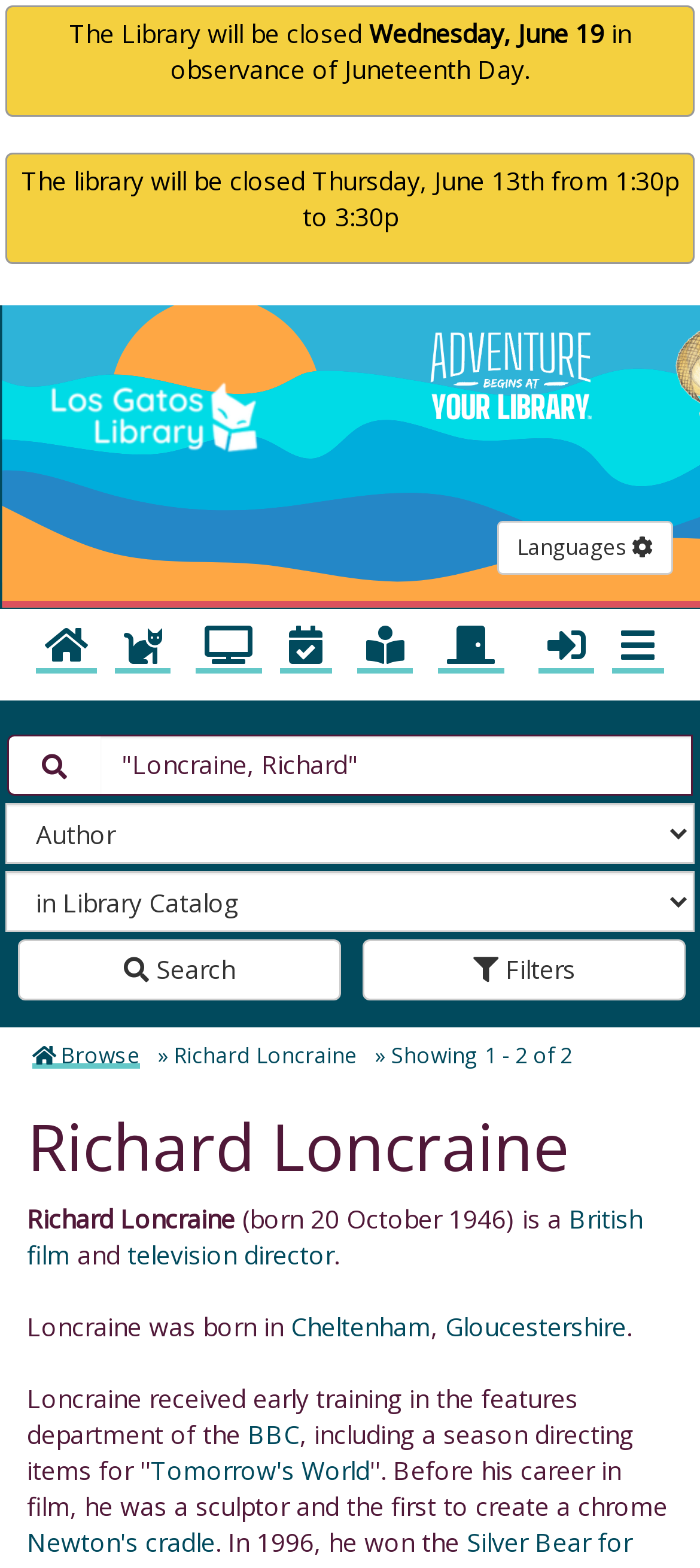What is Richard Loncraine's profession?
Give a detailed response to the question by analyzing the screenshot.

I found the answer by reading the text that describes Richard Loncraine, which mentions that he is a 'British film and television director'.